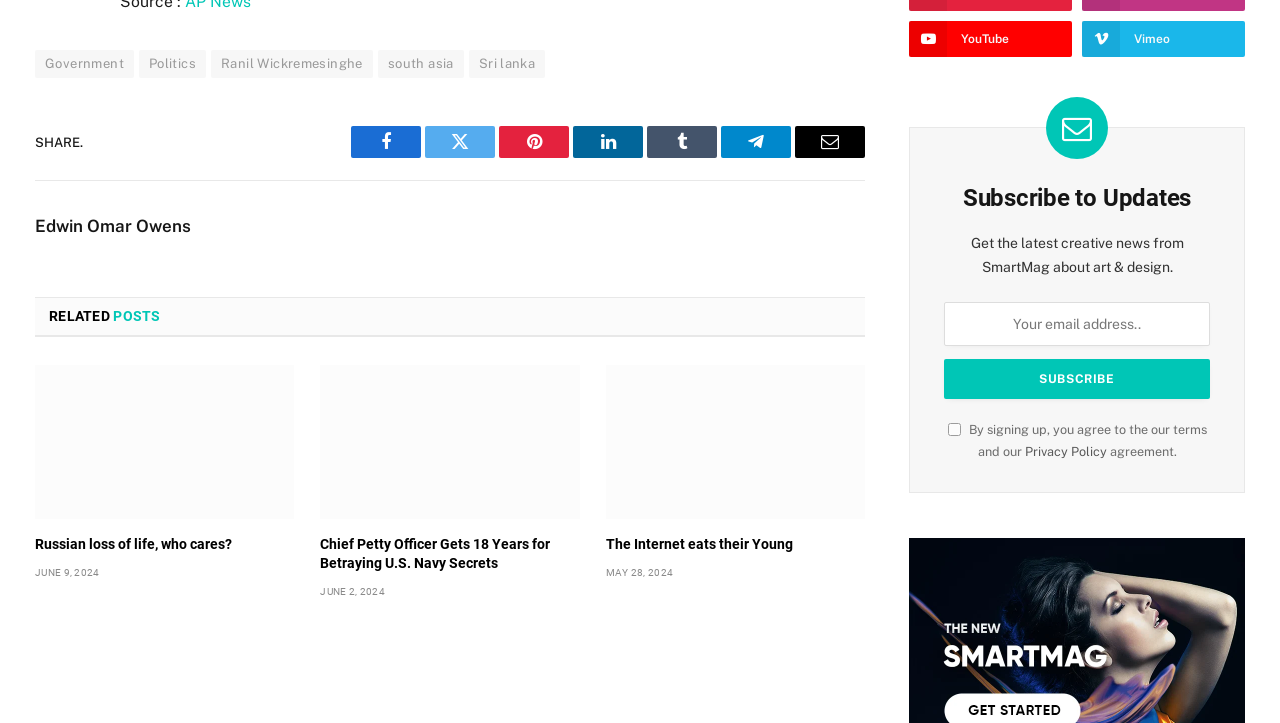Please locate the bounding box coordinates for the element that should be clicked to achieve the following instruction: "Read the 'Russian loss of life, who cares?' article". Ensure the coordinates are given as four float numbers between 0 and 1, i.e., [left, top, right, bottom].

[0.027, 0.504, 0.23, 0.718]